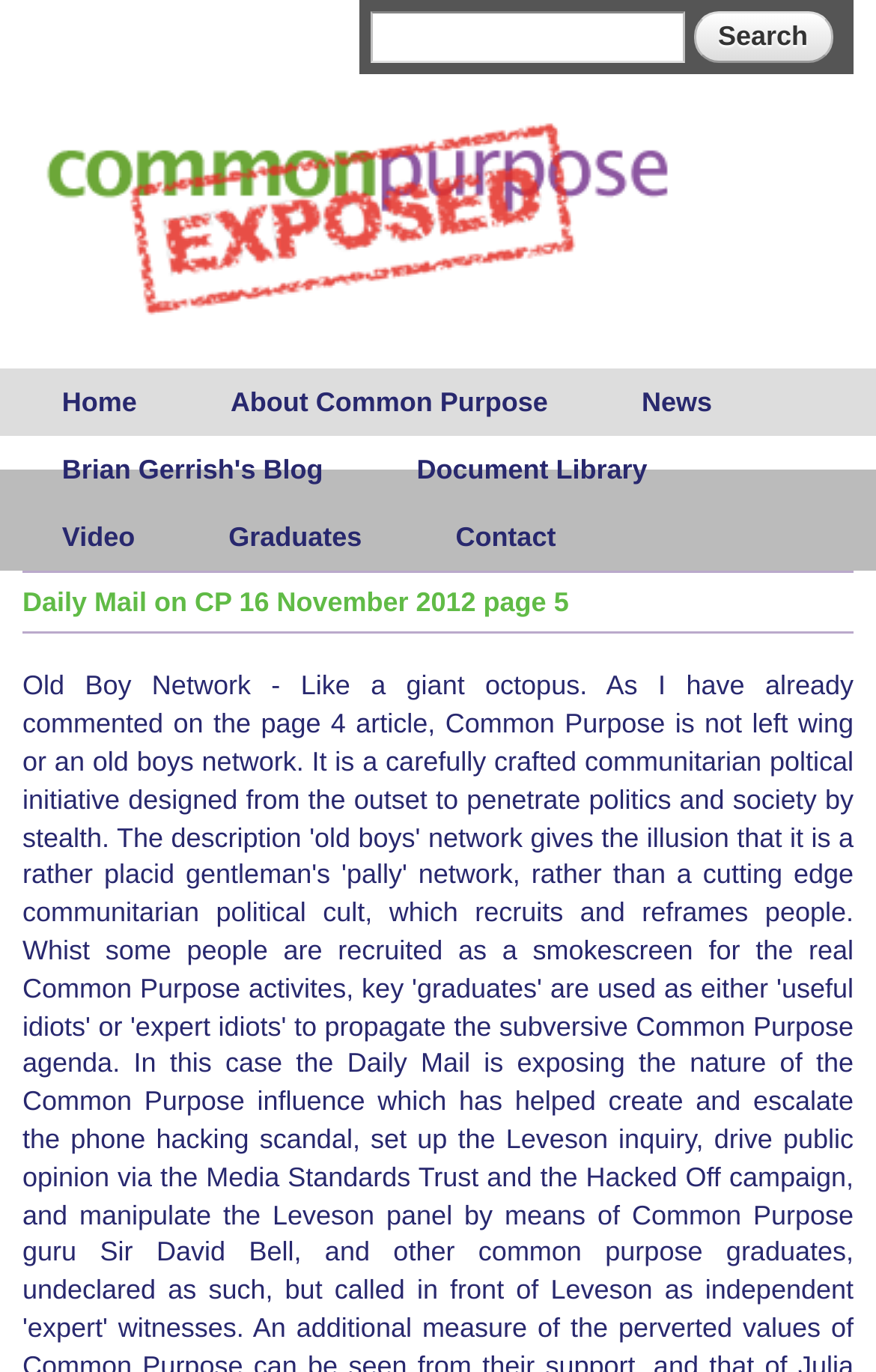Please specify the bounding box coordinates for the clickable region that will help you carry out the instruction: "Search for something".

[0.423, 0.008, 0.782, 0.046]